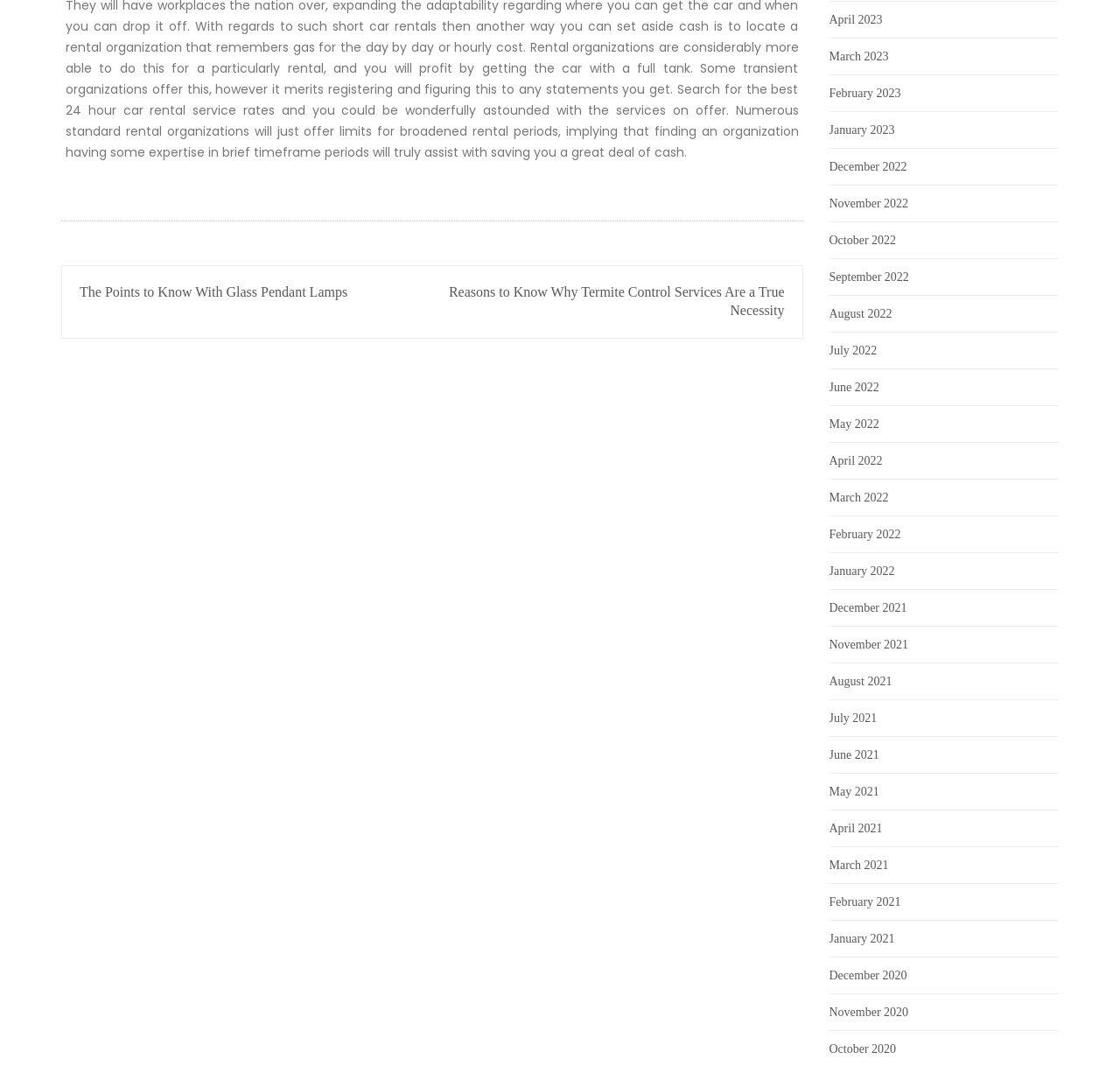Locate the bounding box coordinates of the element that needs to be clicked to carry out the instruction: "Read the post about Glass Pendant Lamps". The coordinates should be given as four float numbers ranging from 0 to 1, i.e., [left, top, right, bottom].

[0.071, 0.267, 0.31, 0.281]